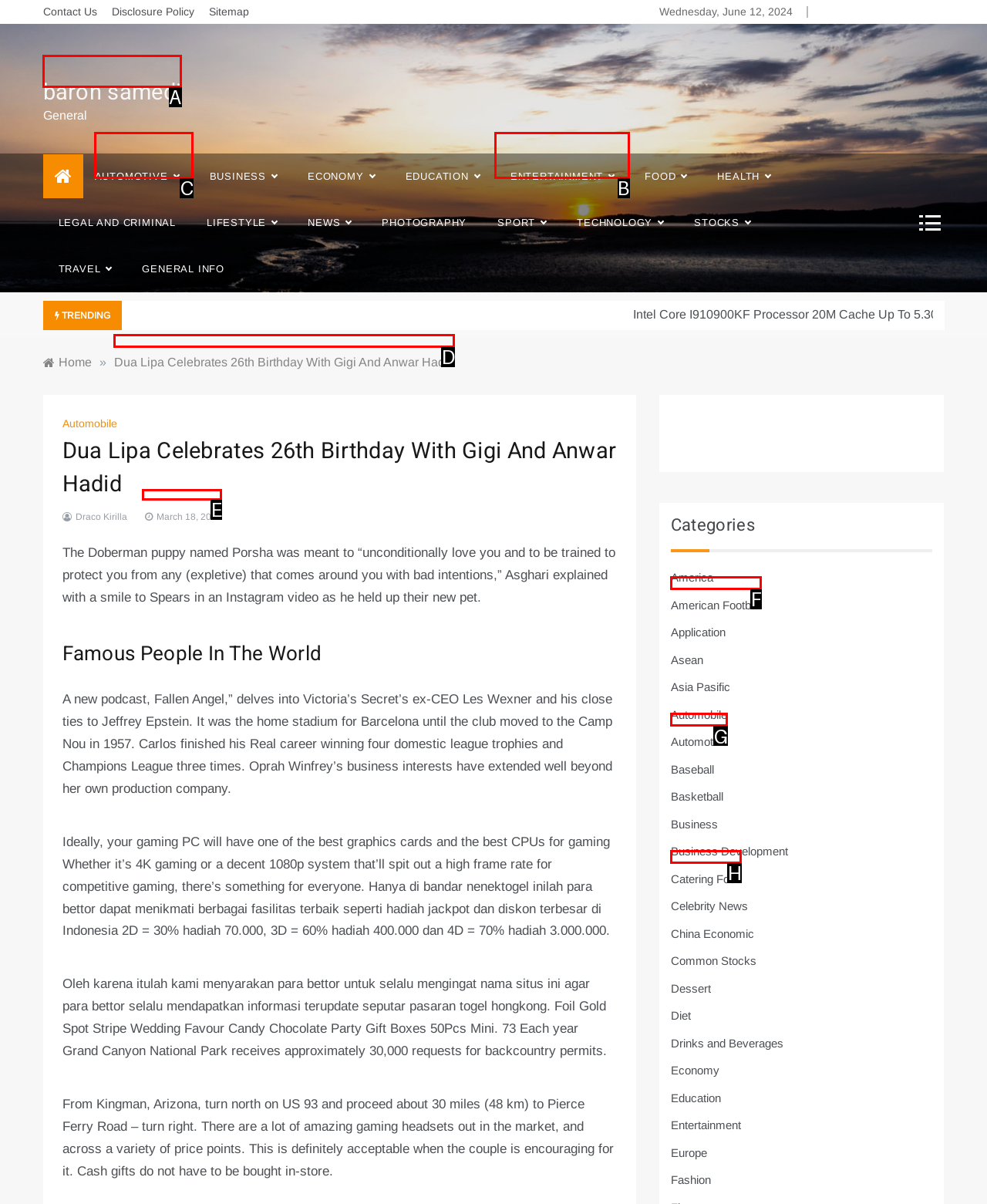To achieve the task: Go to 'AUTOMOTIVE' category, indicate the letter of the correct choice from the provided options.

C